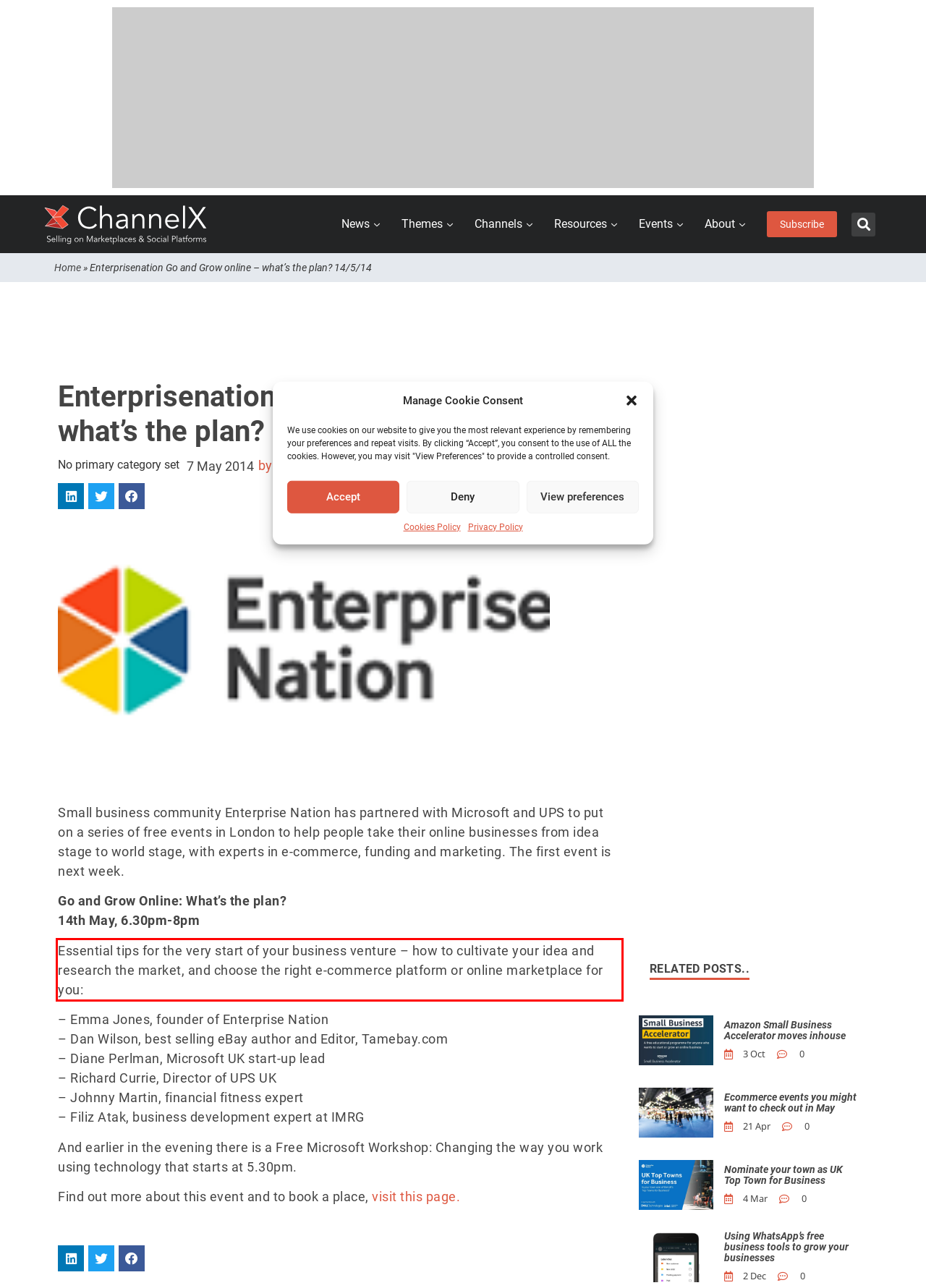View the screenshot of the webpage and identify the UI element surrounded by a red bounding box. Extract the text contained within this red bounding box.

Essential tips for the very start of your business venture – how to cultivate your idea and research the market, and choose the right e-commerce platform or online marketplace for you: